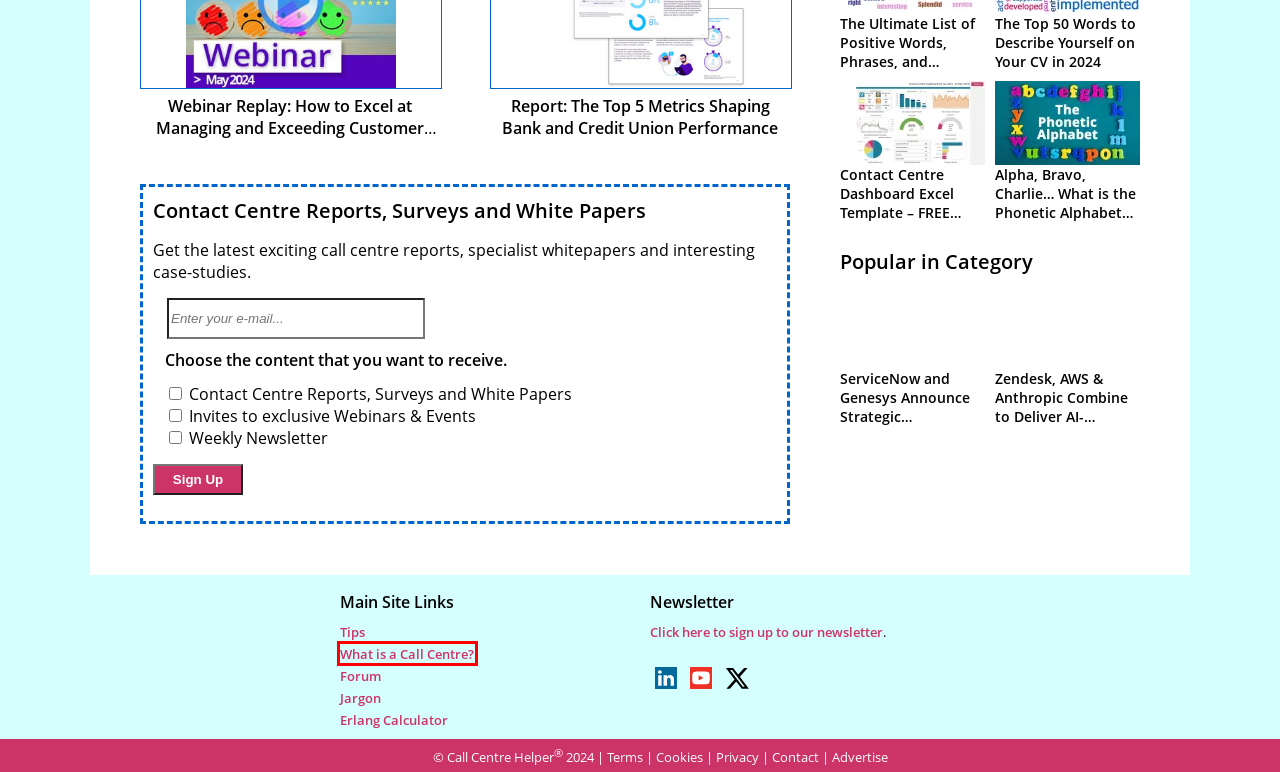You are presented with a screenshot of a webpage containing a red bounding box around an element. Determine which webpage description best describes the new webpage after clicking on the highlighted element. Here are the candidates:
A. Alpha, Bravo, Charlie… What is the Phonetic Alphabet and How Does it Improve Call Centre Service?
B. Privacy Policy
C. What is a Call Centre? – 10 Things to Know
D. Subscribe to Call Centre Helper
E. The Ultimate List of Positive Words, Phrases, and Sentences to Brighten Your Customer’s Day
F. About Call Centre Helper
G. Zendesk, AWS & Anthropic Combine to Deliver AI-Powered CX
H. ServiceNow and Genesys Announce Strategic Partnership

C